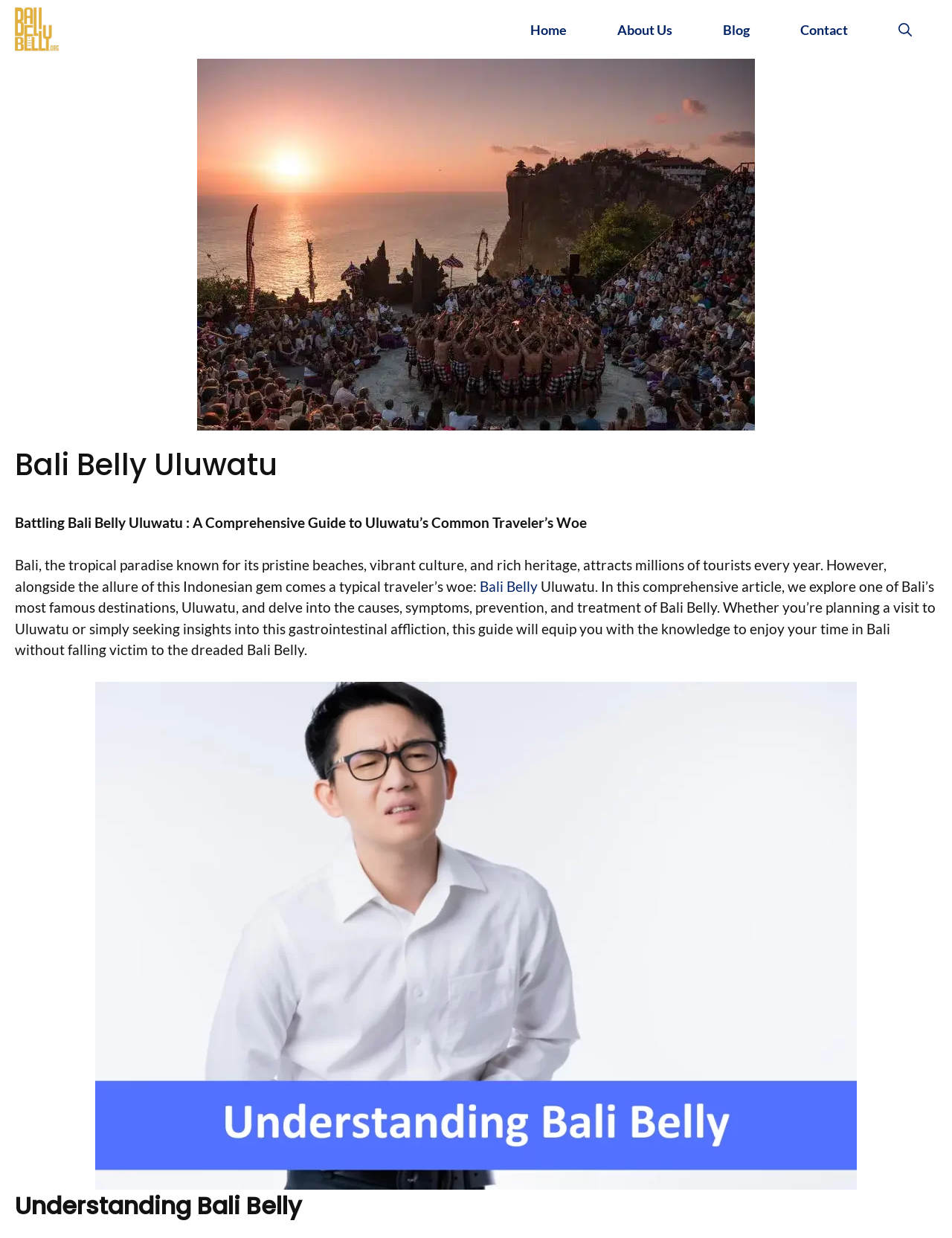What is the topic of the figure in the article?
Based on the screenshot, provide your answer in one word or phrase.

Understanding Bali Belly